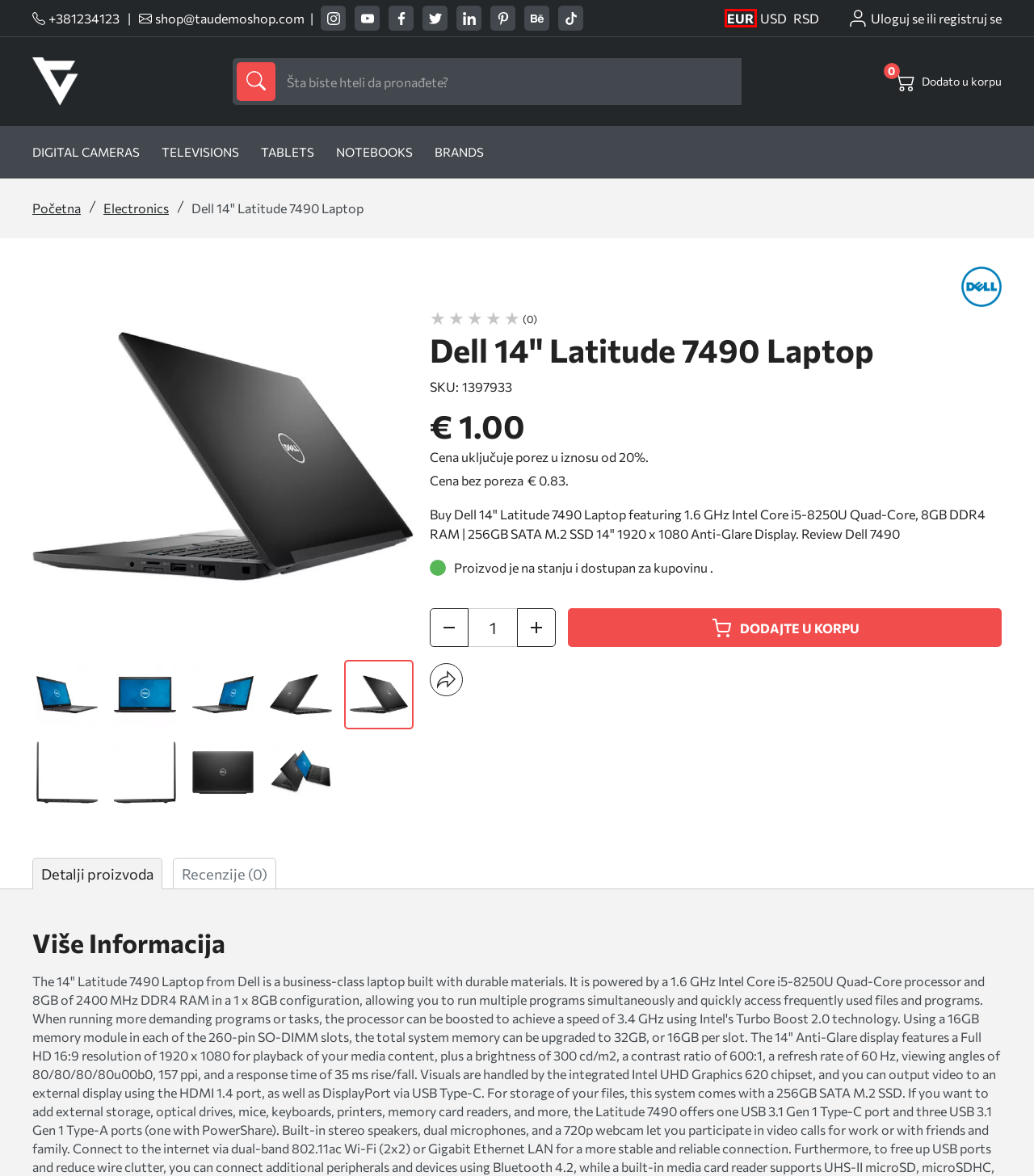After examining the screenshot of a webpage with a red bounding box, choose the most accurate webpage description that corresponds to the new page after clicking the element inside the red box. Here are the candidates:
A. TAU Commerce
B. Tablets
C. Notebooks
D. Televisions
E. Prijava
F. Dell
G. Digital Cameras
H. Electronics

A